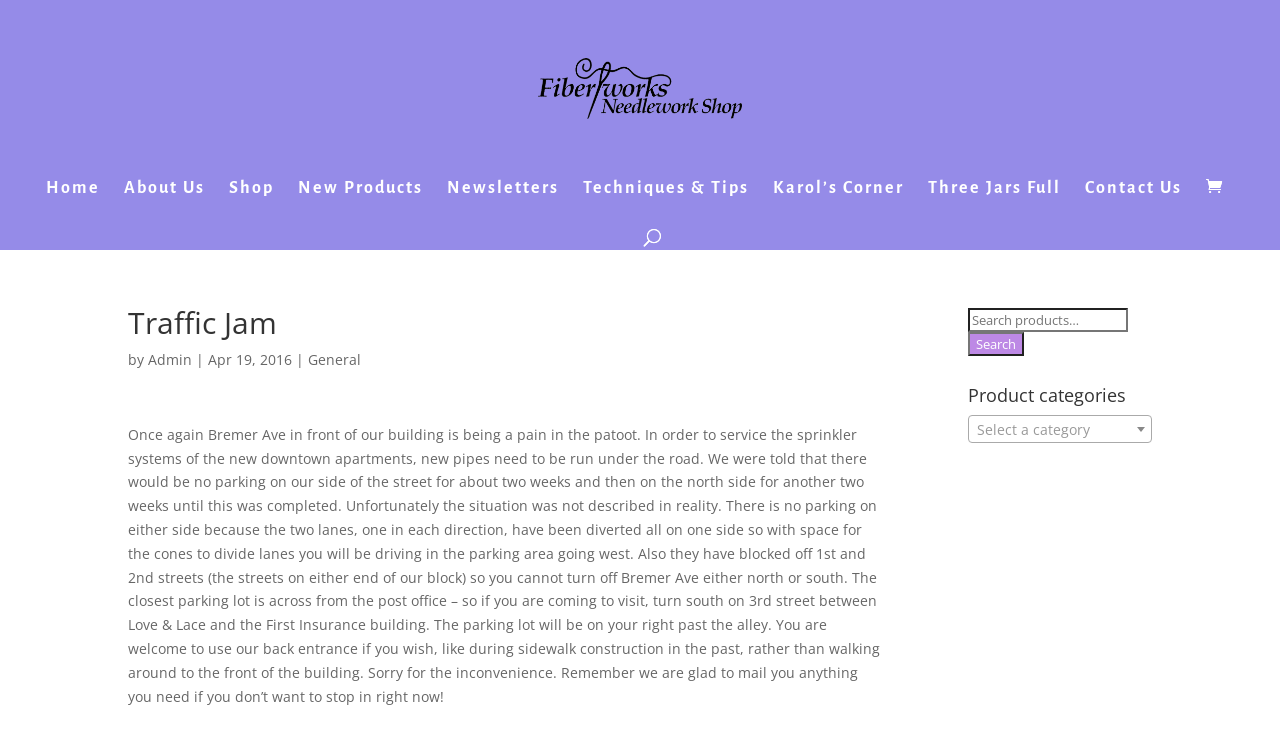What is the alternative entrance option for visitors?
Please provide a comprehensive answer based on the details in the screenshot.

The webpage apologizes for the inconvenience caused by the road construction and offers an alternative entrance option for visitors, which is the back entrance of the building.